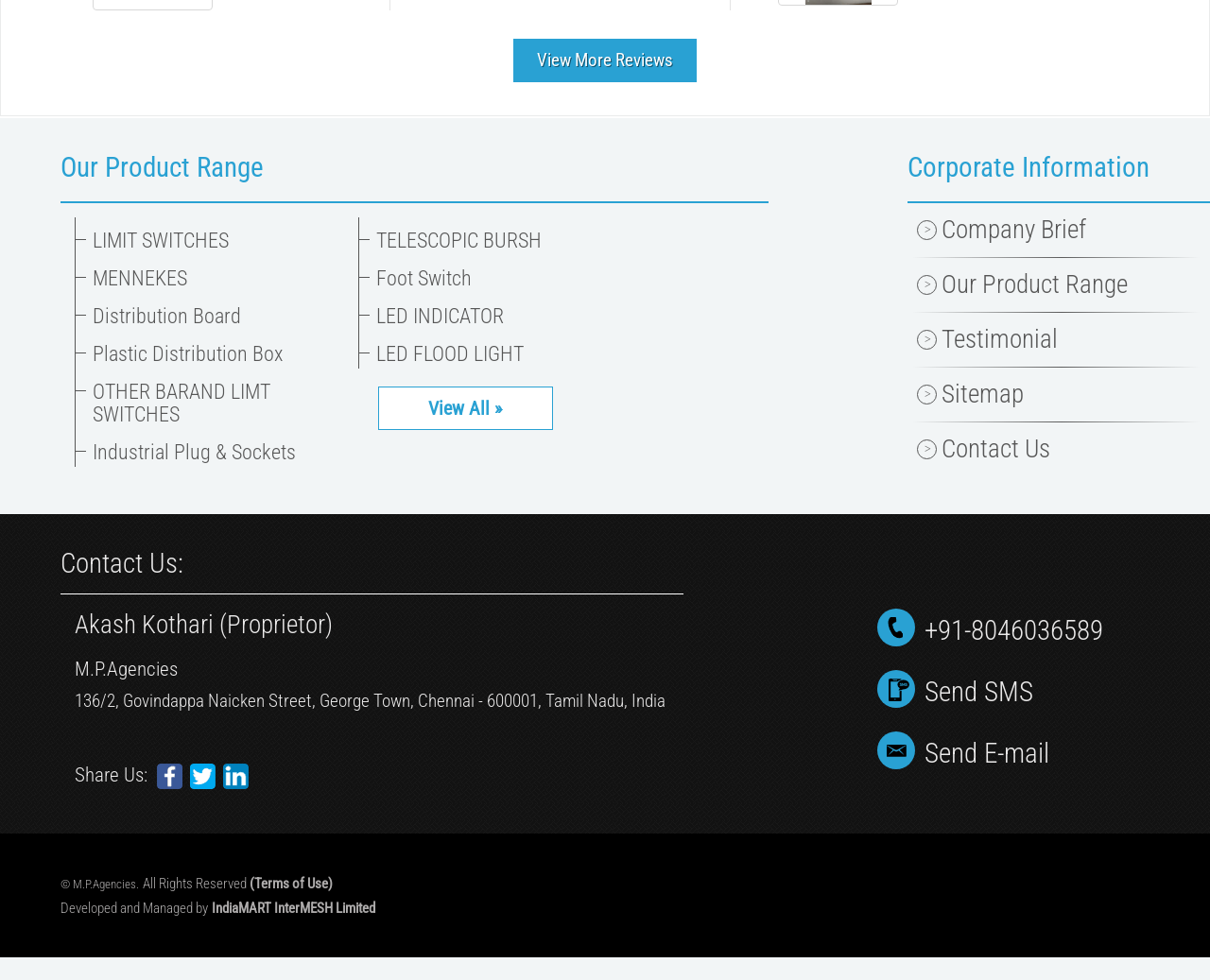From the element description Attractions in Jaldapara Wildlife Sanctuary, predict the bounding box coordinates of the UI element. The coordinates must be specified in the format (top-left x, top-left y, bottom-right x, bottom-right y) and should be within the 0 to 1 range.

None